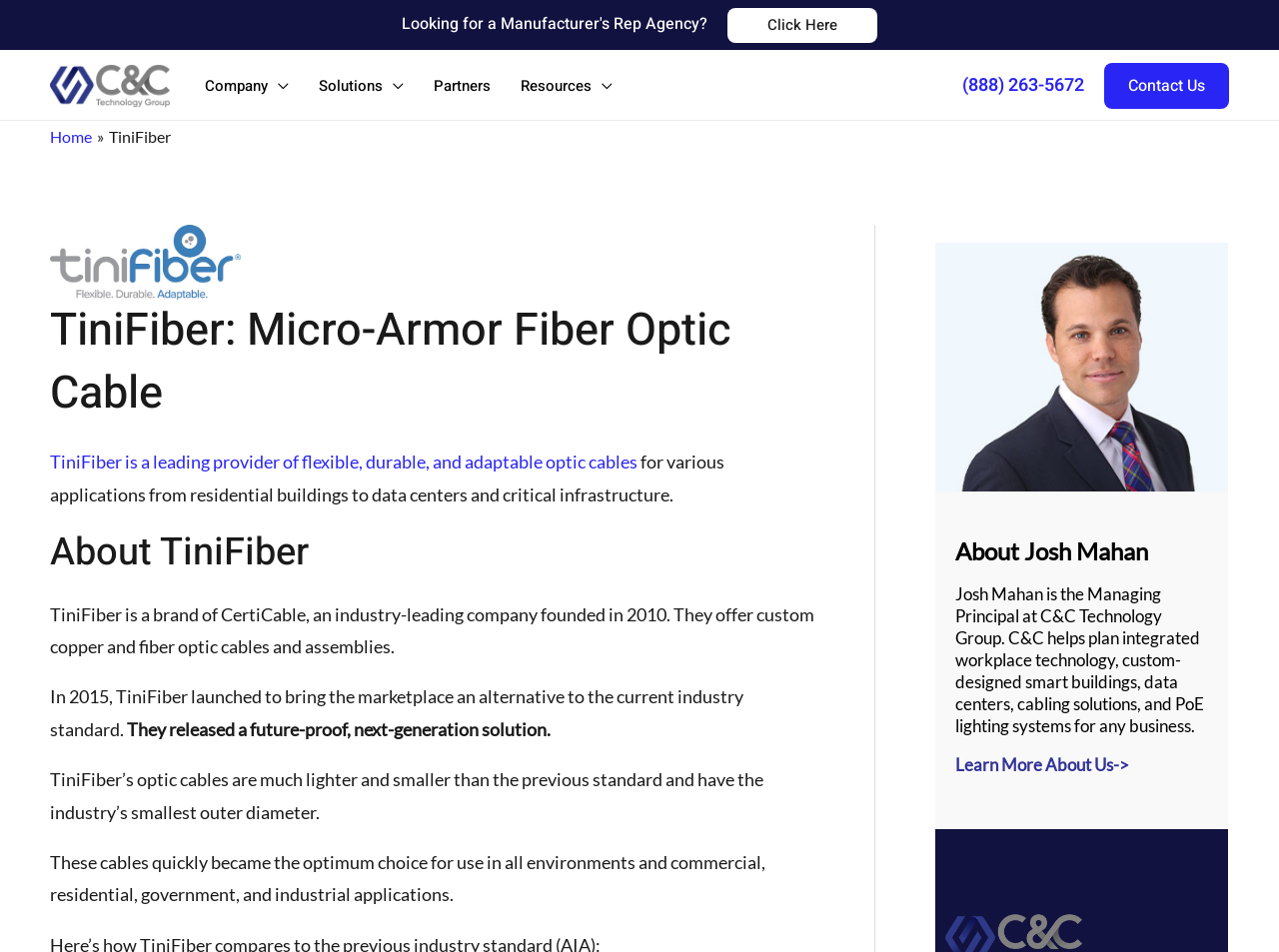Answer the question using only one word or a concise phrase: What is the outer diameter of TiniFiber’s optic cables?

industry’s smallest